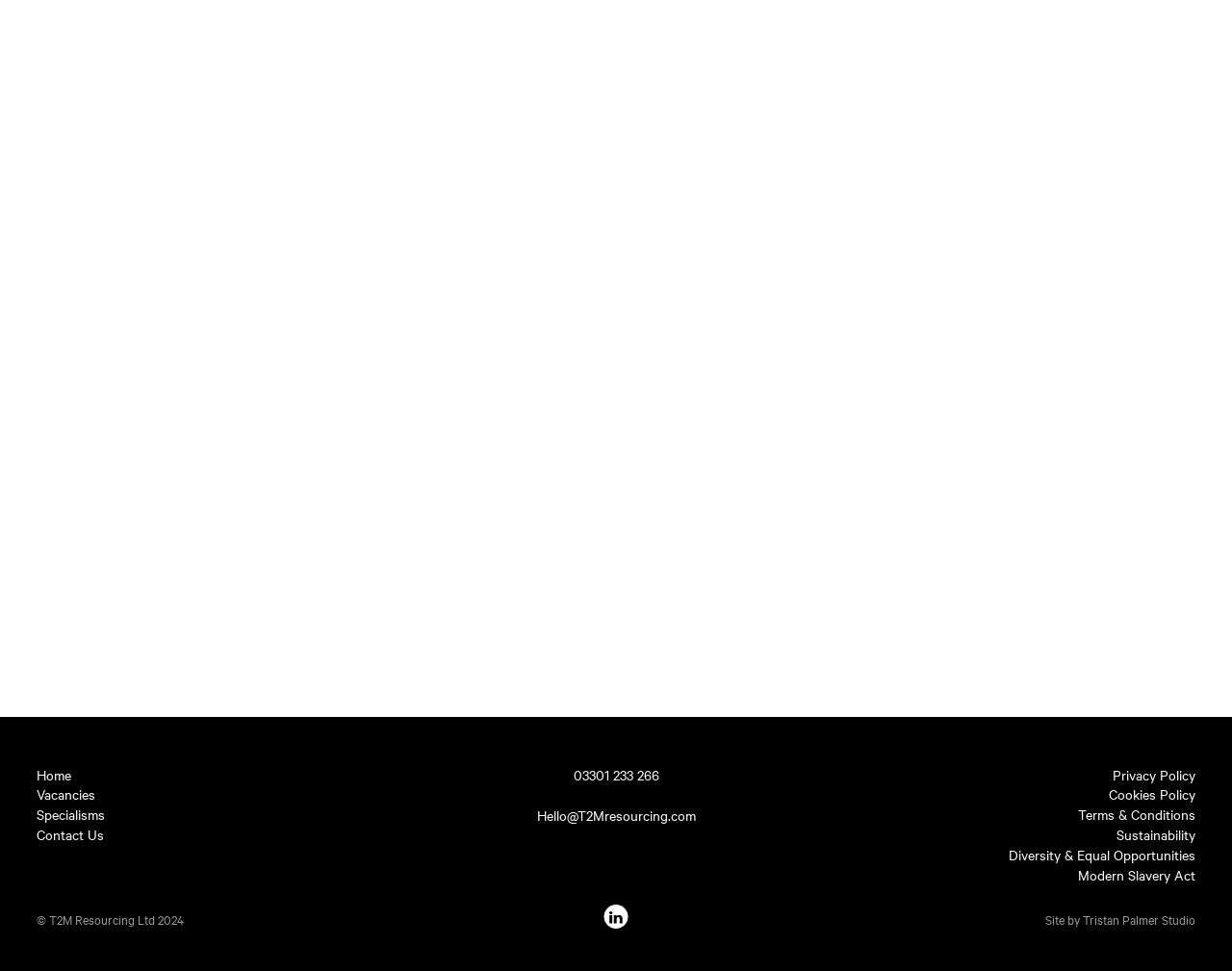Identify the bounding box coordinates for the UI element described as: "A Synopsis Of Private Punting". The coordinates should be provided as four floats between 0 and 1: [left, top, right, bottom].

None